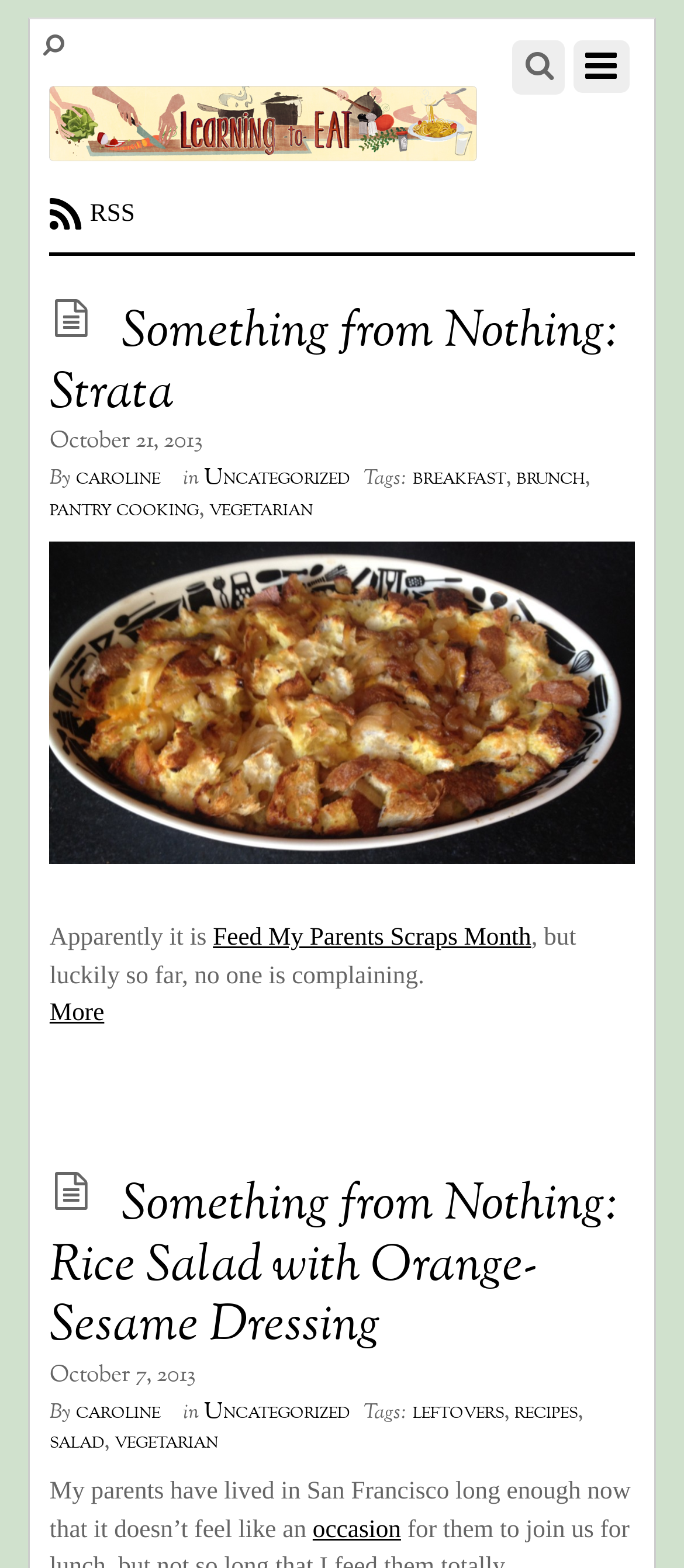Please locate the bounding box coordinates of the element that should be clicked to complete the given instruction: "Search for something".

[0.748, 0.025, 0.825, 0.06]